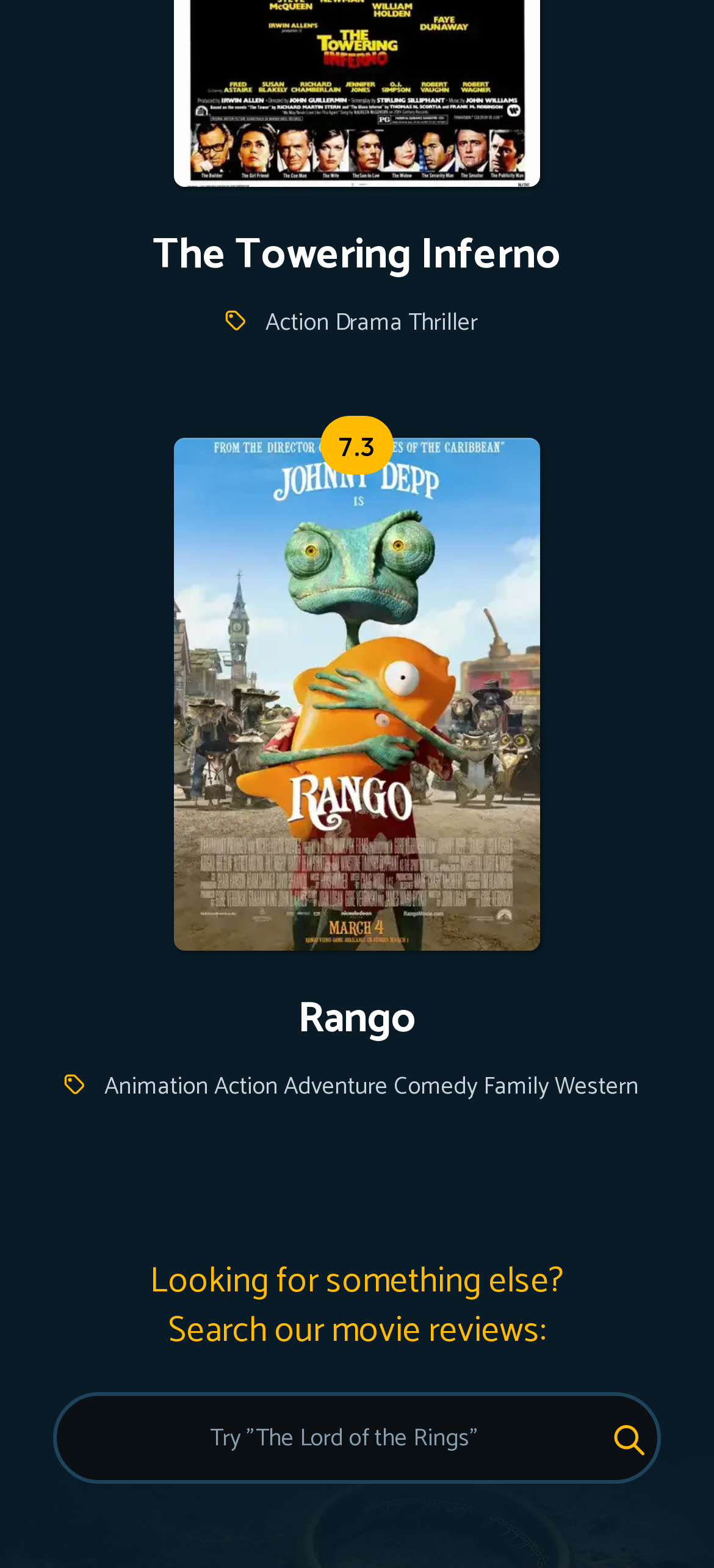What is the purpose of the search box?
Please provide a detailed and comprehensive answer to the question.

The static text 'Looking for something else? Search our movie reviews:' is located above the search box, indicating that the purpose of the search box is to search for movie reviews.